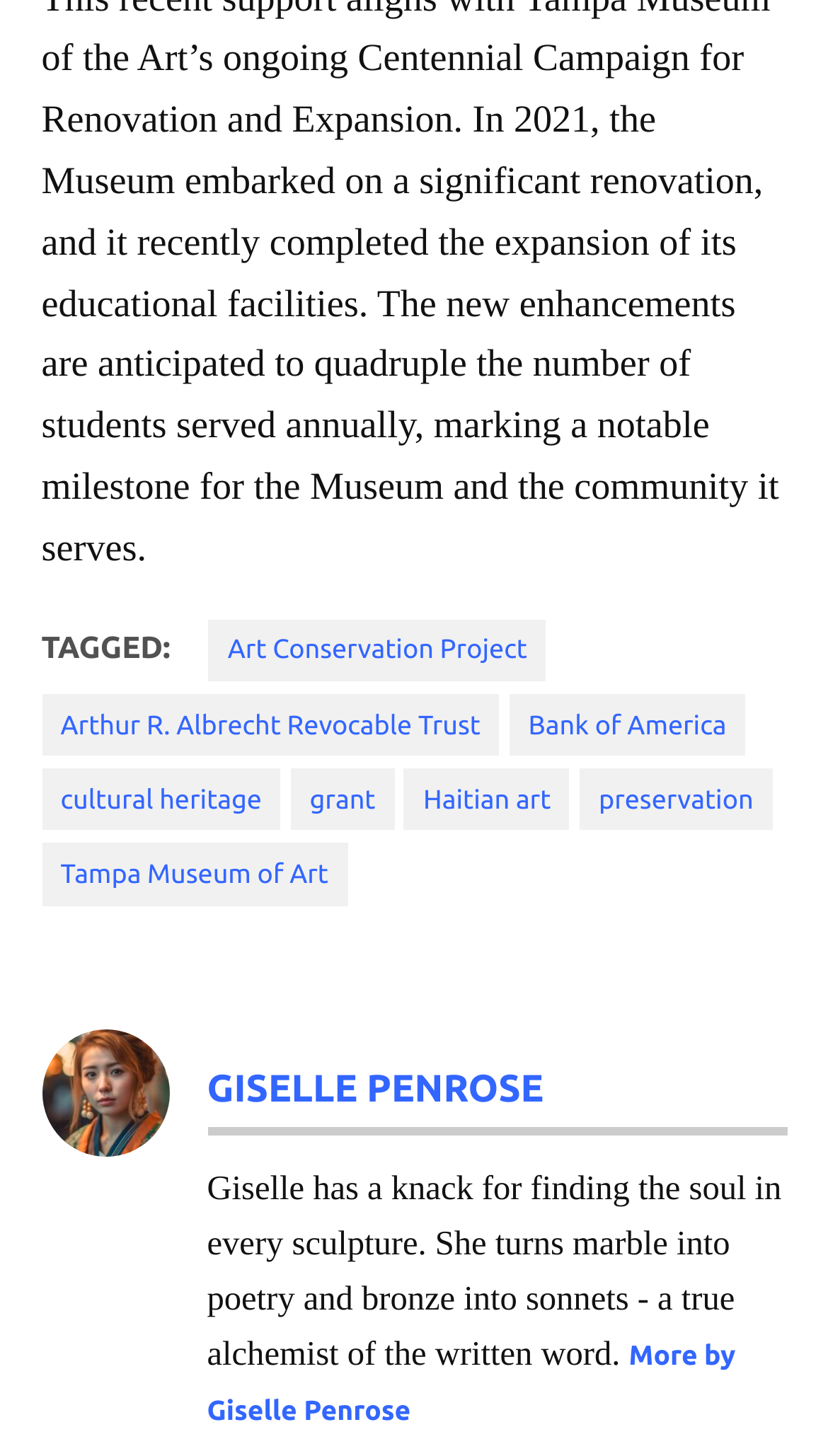Provide your answer in a single word or phrase: 
What is the name of the museum mentioned on the webpage?

Tampa Museum of Art